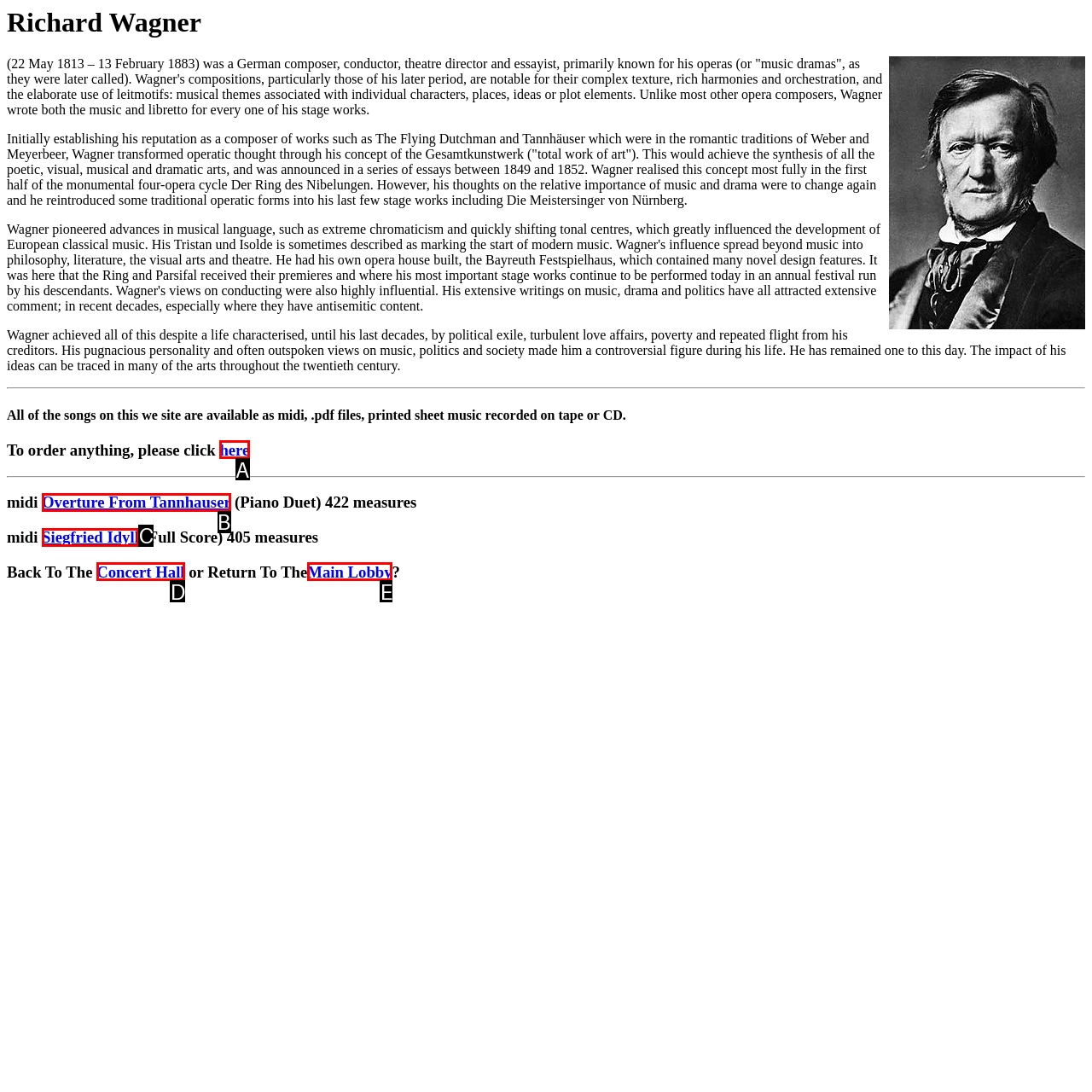Tell me which one HTML element best matches the description: here Answer with the option's letter from the given choices directly.

A